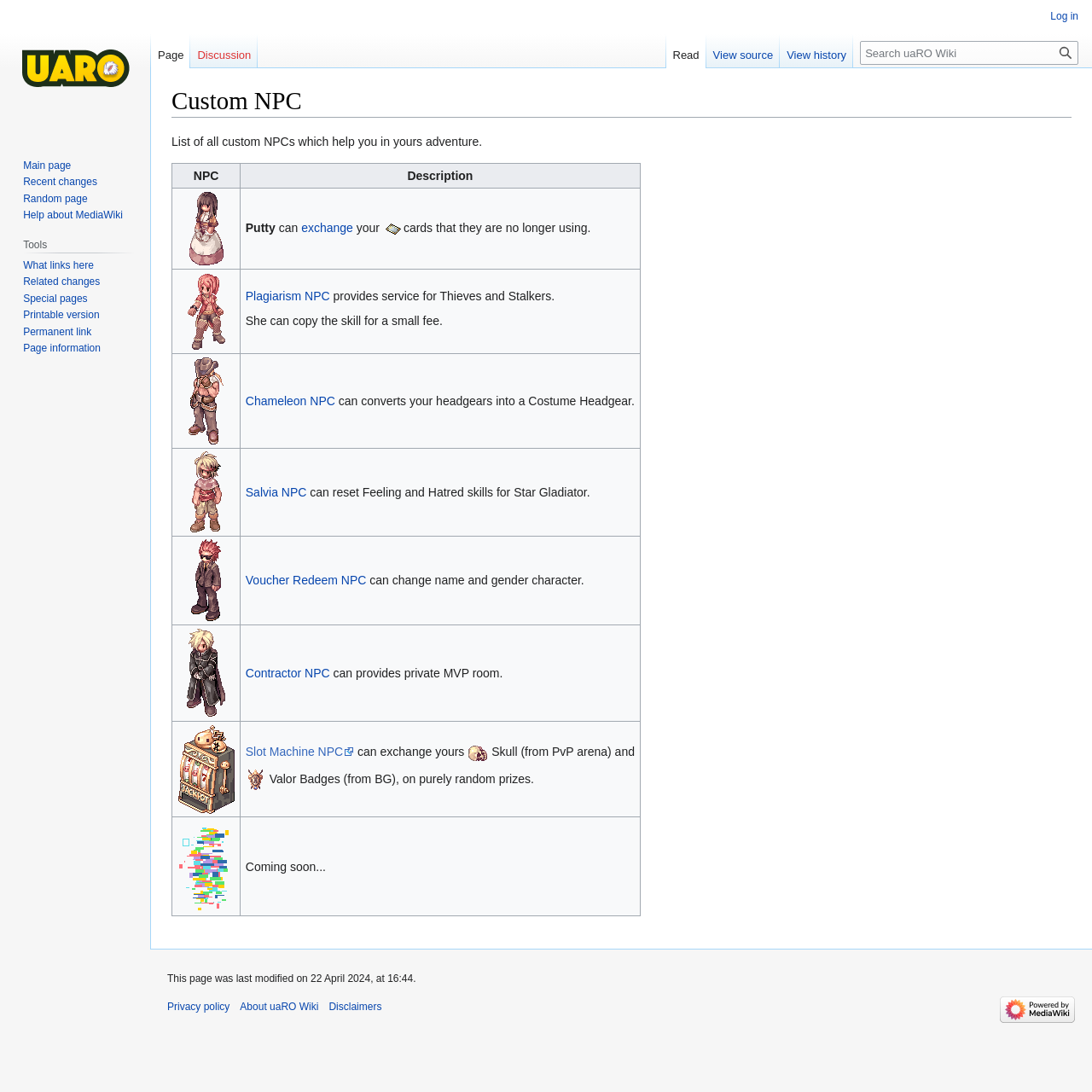Calculate the bounding box coordinates for the UI element based on the following description: "Log in". Ensure the coordinates are four float numbers between 0 and 1, i.e., [left, top, right, bottom].

[0.962, 0.009, 0.988, 0.02]